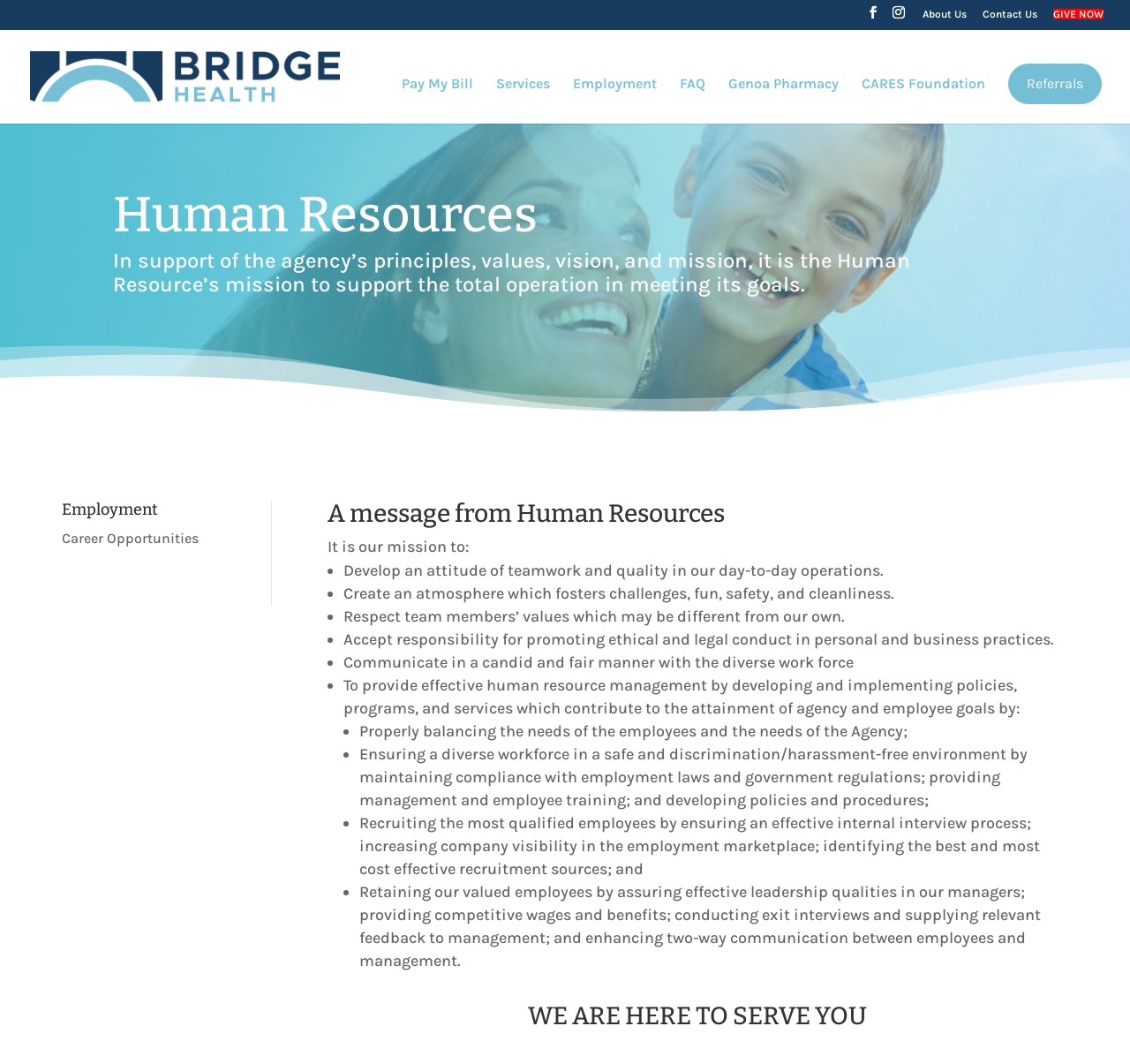For the given element description Genoa Pharmacy, determine the bounding box coordinates of the UI element. The coordinates should follow the format (top-left x, top-left y, bottom-right x, bottom-right y) and be within the range of 0 to 1.

[0.645, 0.073, 0.742, 0.116]